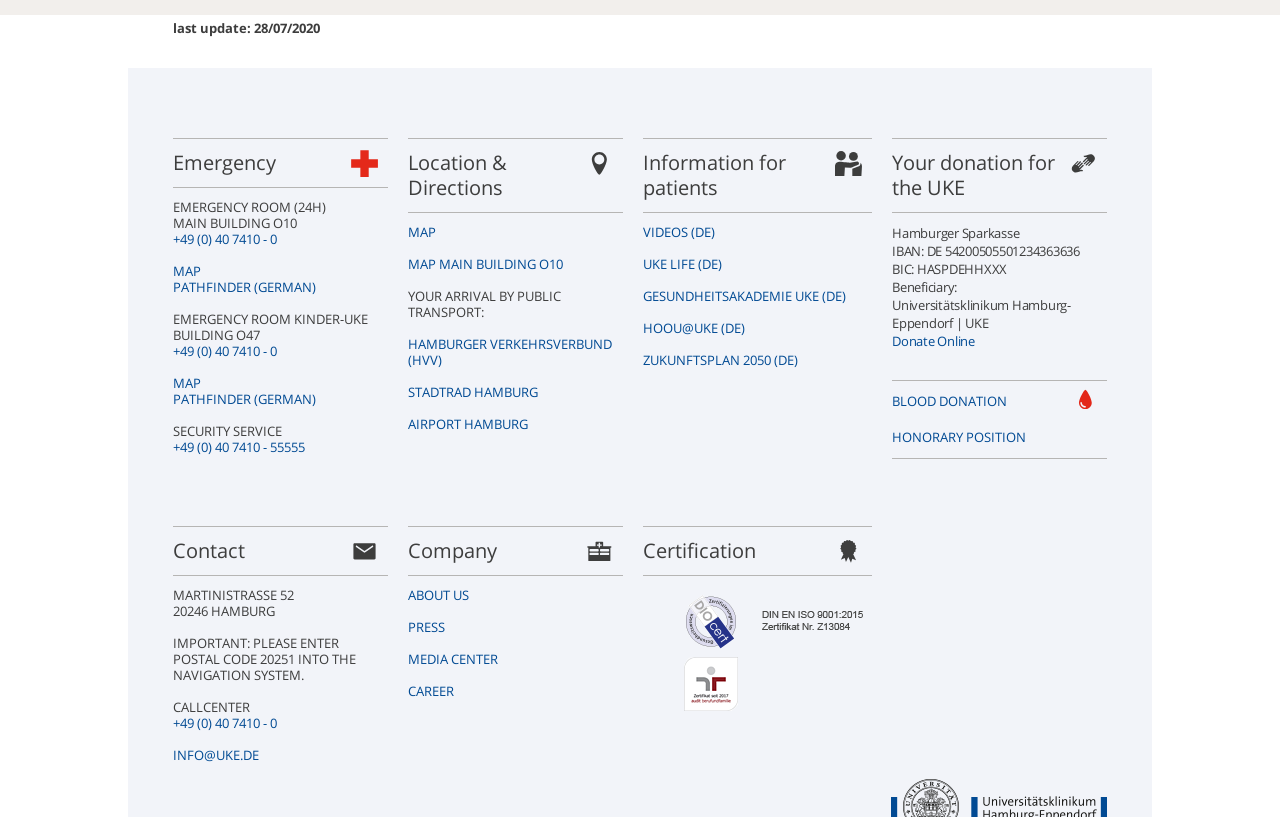Highlight the bounding box coordinates of the element you need to click to perform the following instruction: "View the map of the main building."

[0.319, 0.273, 0.341, 0.295]